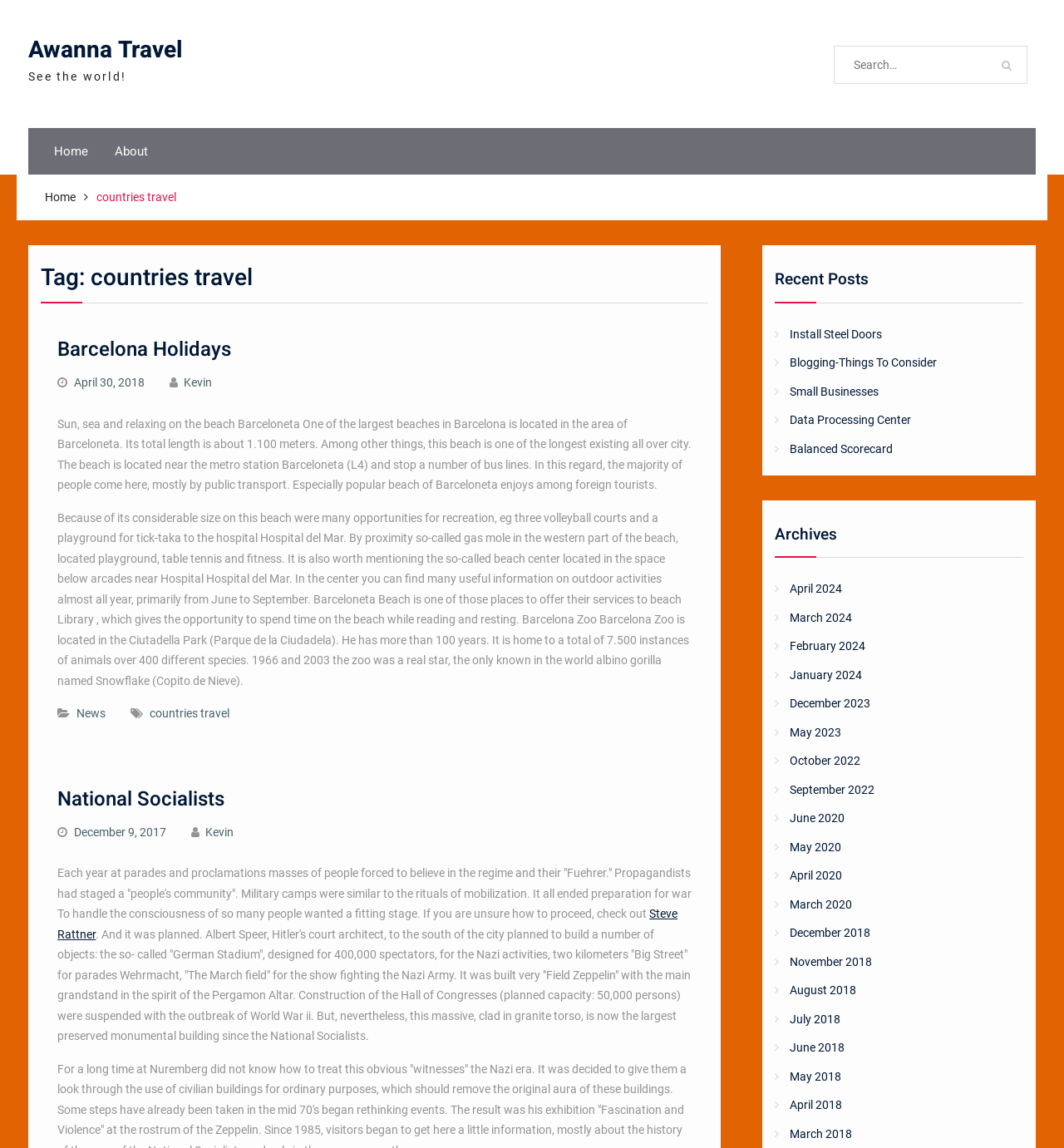What type of content is featured on the webpage?
Using the details from the image, give an elaborate explanation to answer the question.

The webpage features a list of articles and blog posts related to travel, with headings such as 'Barcelona Holidays' and 'National Socialists'. This suggests that the webpage is a travel blog or website that features articles and stories about different travel destinations and experiences.